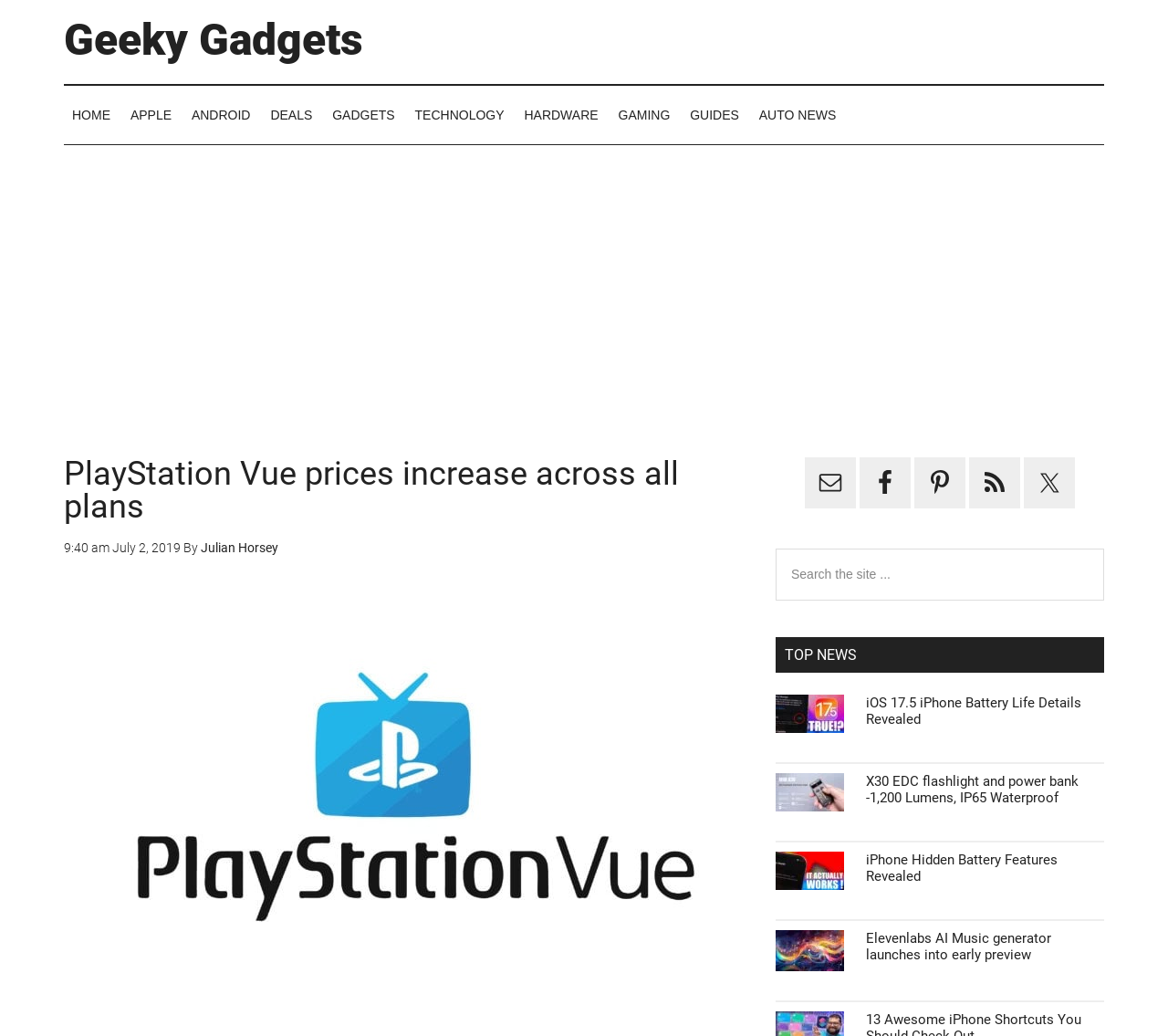Provide the bounding box coordinates in the format (top-left x, top-left y, bottom-right x, bottom-right y). All values are floating point numbers between 0 and 1. Determine the bounding box coordinate of the UI element described as: Julian Horsey

[0.172, 0.522, 0.238, 0.536]